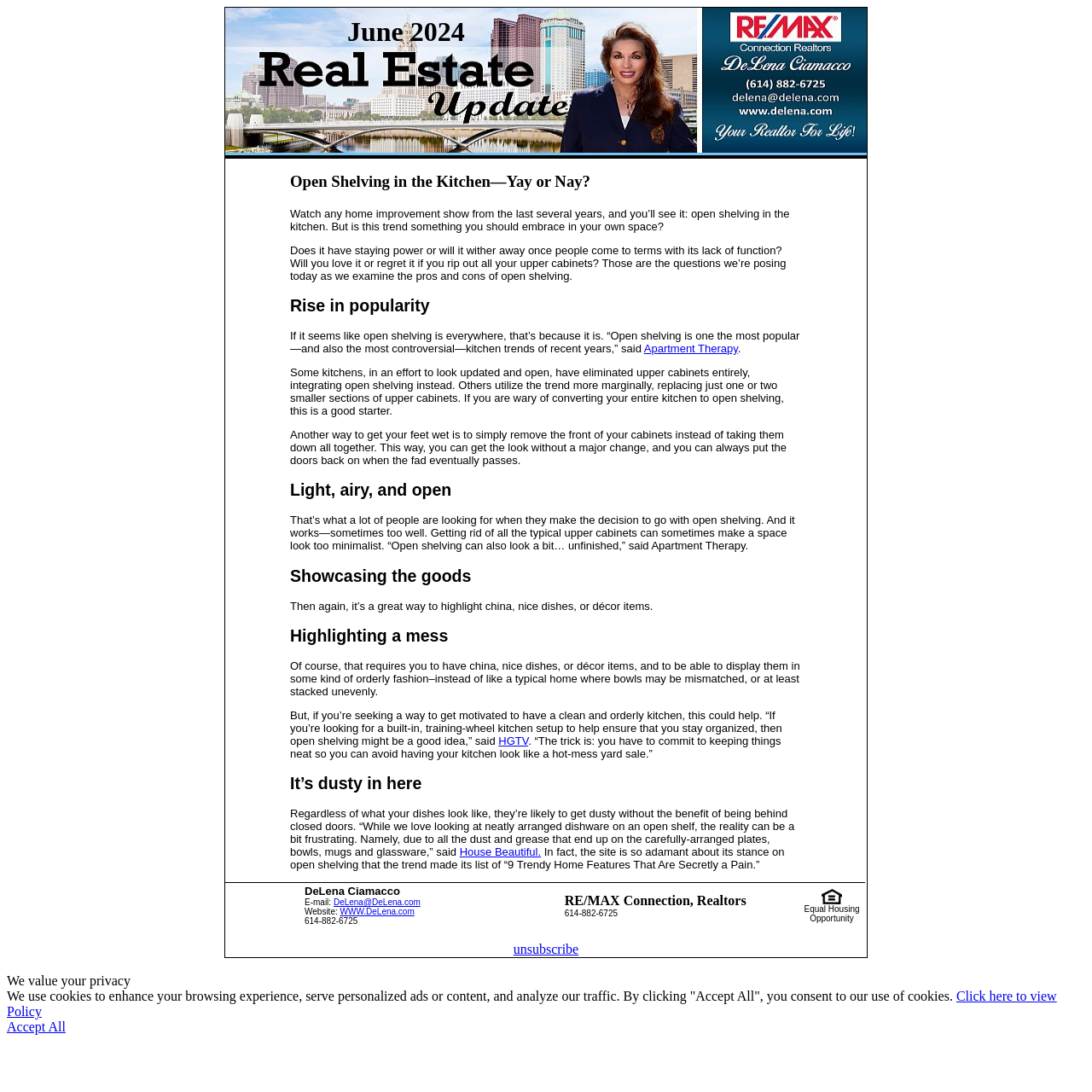Articulate a detailed summary of the webpage's content and design.

This webpage appears to be a blog post or article discussing the pros and cons of open shelving in kitchens. The page is divided into several sections, with a prominent image at the top, likely related to kitchen design or open shelving.

Below the image, there is a block of text that serves as an introduction to the topic, followed by several subheadings that break down the discussion into smaller sections. These sections include "Rise in popularity", "Light, airy, and open", "Showcasing the goods", "Highlighting a mess", and "It's dusty in here". Each section contains a few paragraphs of text that explore the advantages and disadvantages of open shelving in kitchens.

The text is interspersed with quotes from various sources, including Apartment Therapy, HGTV, and House Beautiful, which add credibility and depth to the discussion. There are also several links to external websites, including the sources mentioned above, as well as a link to the author's email and website.

At the bottom of the page, there is a section with the author's contact information, including their name, email, website, and phone number. There is also a notice about equal housing opportunity and a link to unsubscribe from a newsletter or mailing list.

Throughout the page, there are several images and icons, including a few small pictures of kitchen designs and a logo for RE/MAX Connection, Realtors. The overall design of the page is clean and easy to navigate, with clear headings and concise paragraphs that make it easy to follow the discussion.